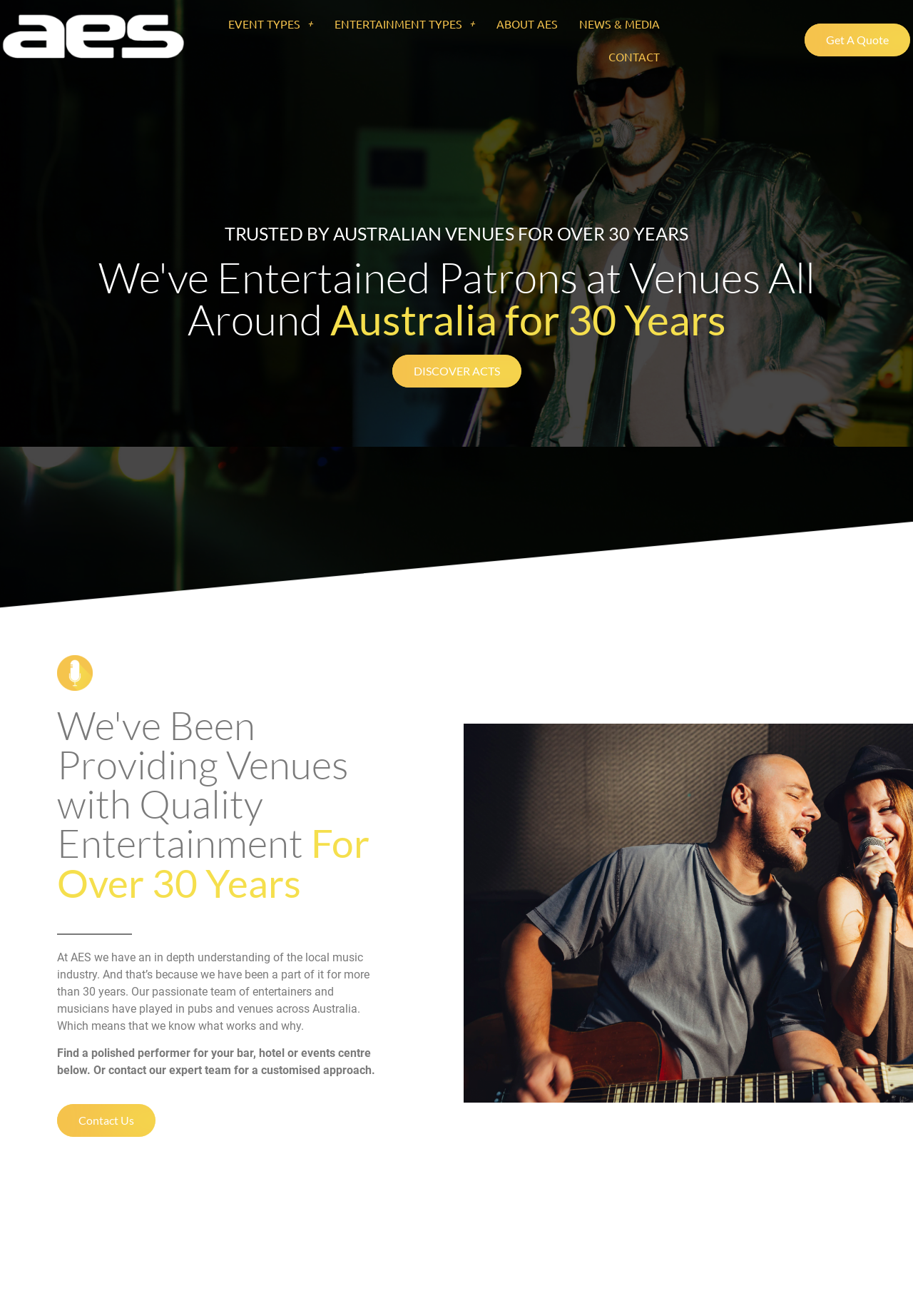Find the bounding box coordinates of the clickable area that will achieve the following instruction: "Get a quote".

[0.881, 0.018, 0.997, 0.043]